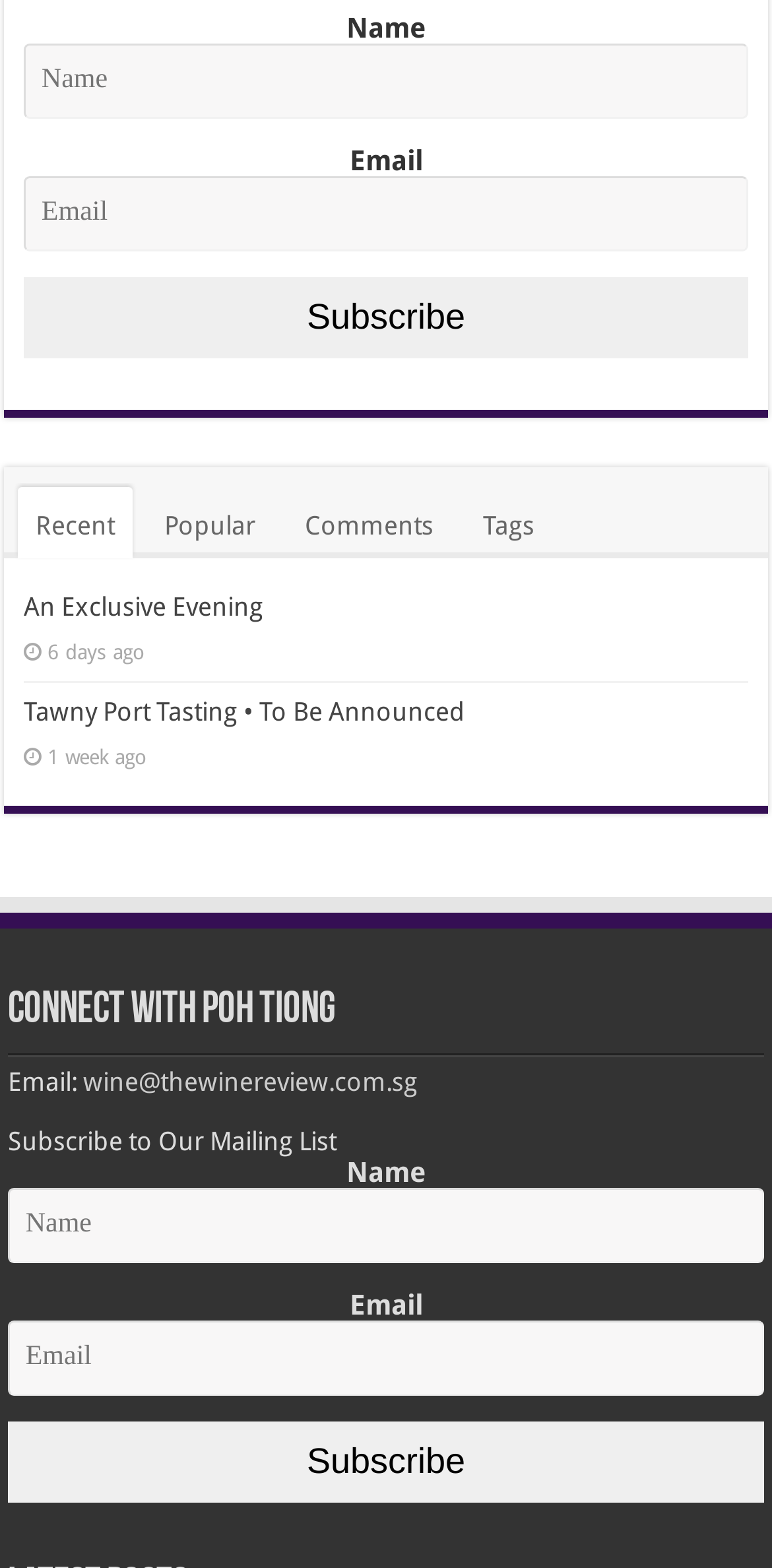Please provide a short answer using a single word or phrase for the question:
What is the purpose of the textbox with the label 'Name'?

To input name for subscription